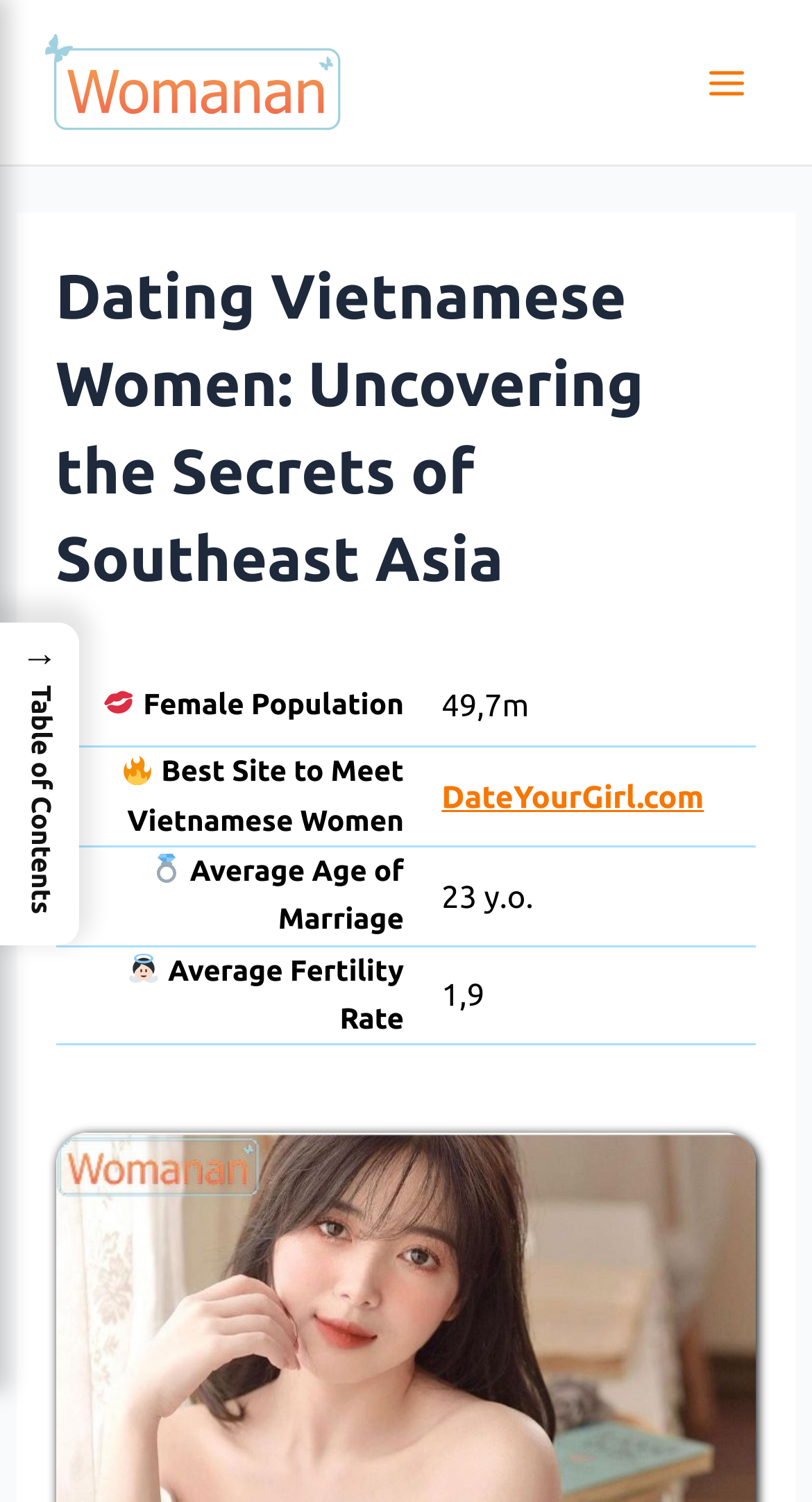What is the average fertility rate for Vietnamese women?
Observe the image and answer the question with a one-word or short phrase response.

1,9